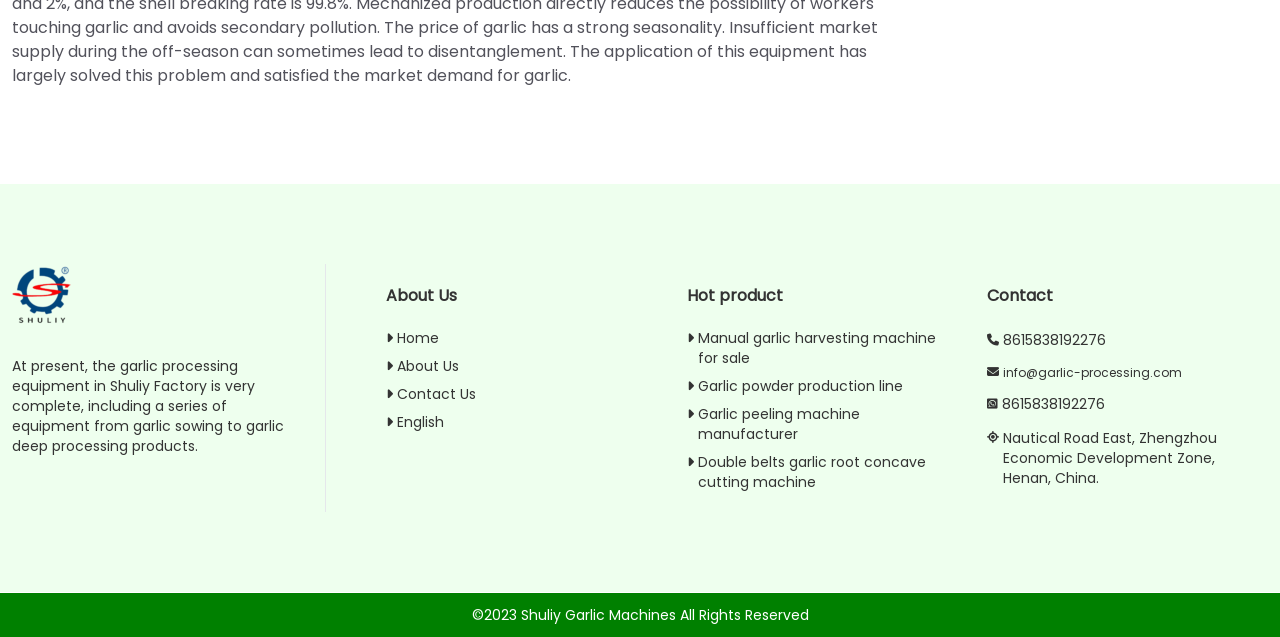Find the bounding box coordinates of the clickable element required to execute the following instruction: "Go to the 'Top Posts' page". Provide the coordinates as four float numbers between 0 and 1, i.e., [left, top, right, bottom].

None